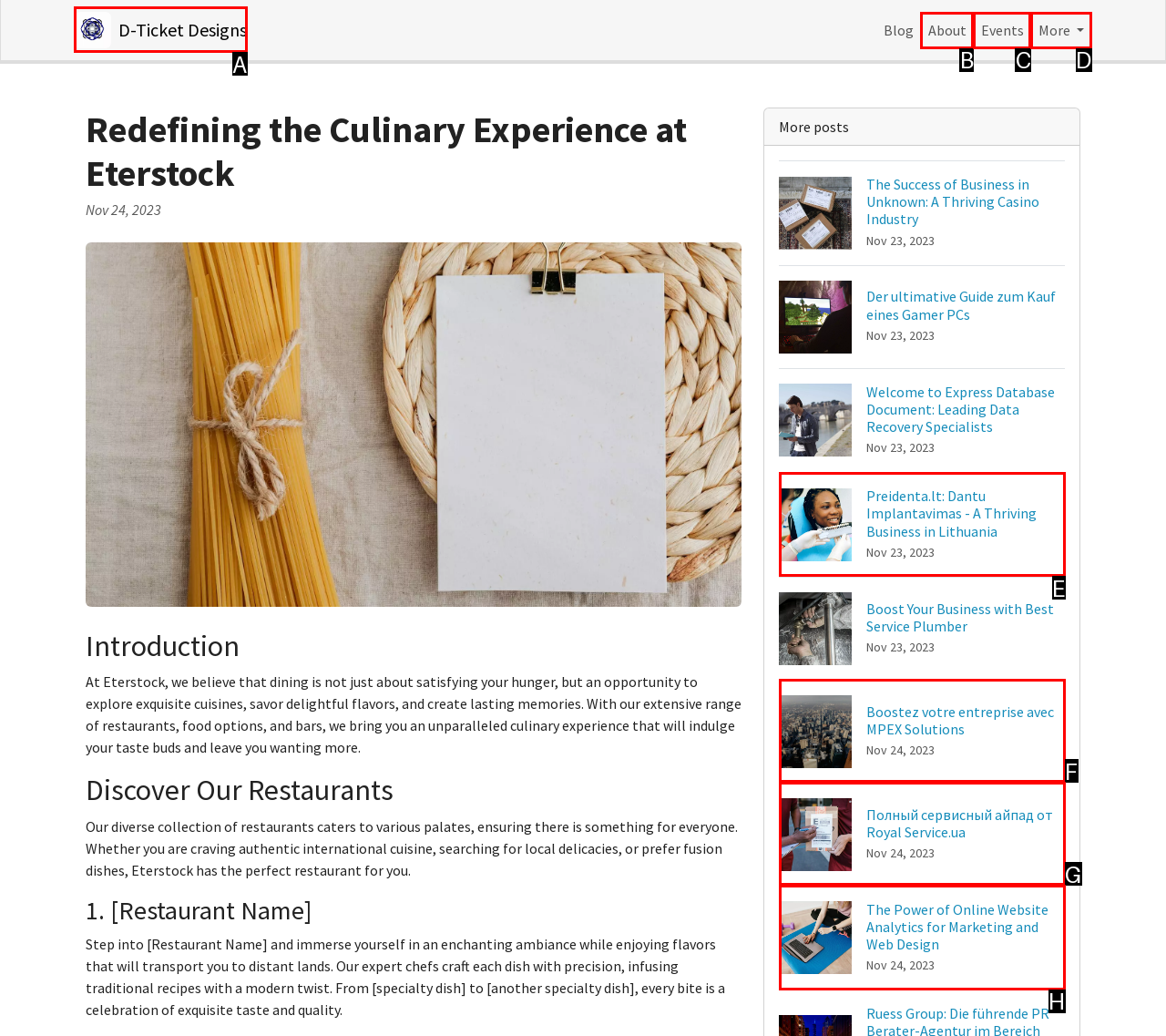For the task "Click the 'Logo D-Ticket Designs' link", which option's letter should you click? Answer with the letter only.

A